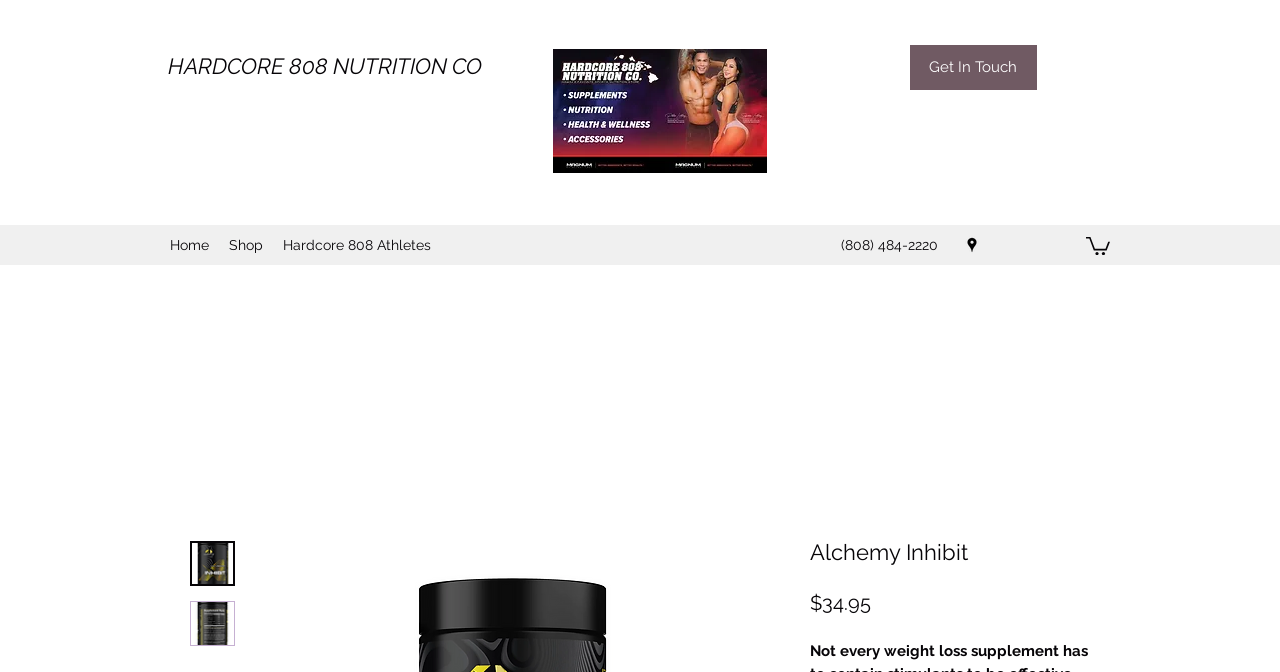What is the price of the product?
Based on the image, give a concise answer in the form of a single word or short phrase.

$34.95